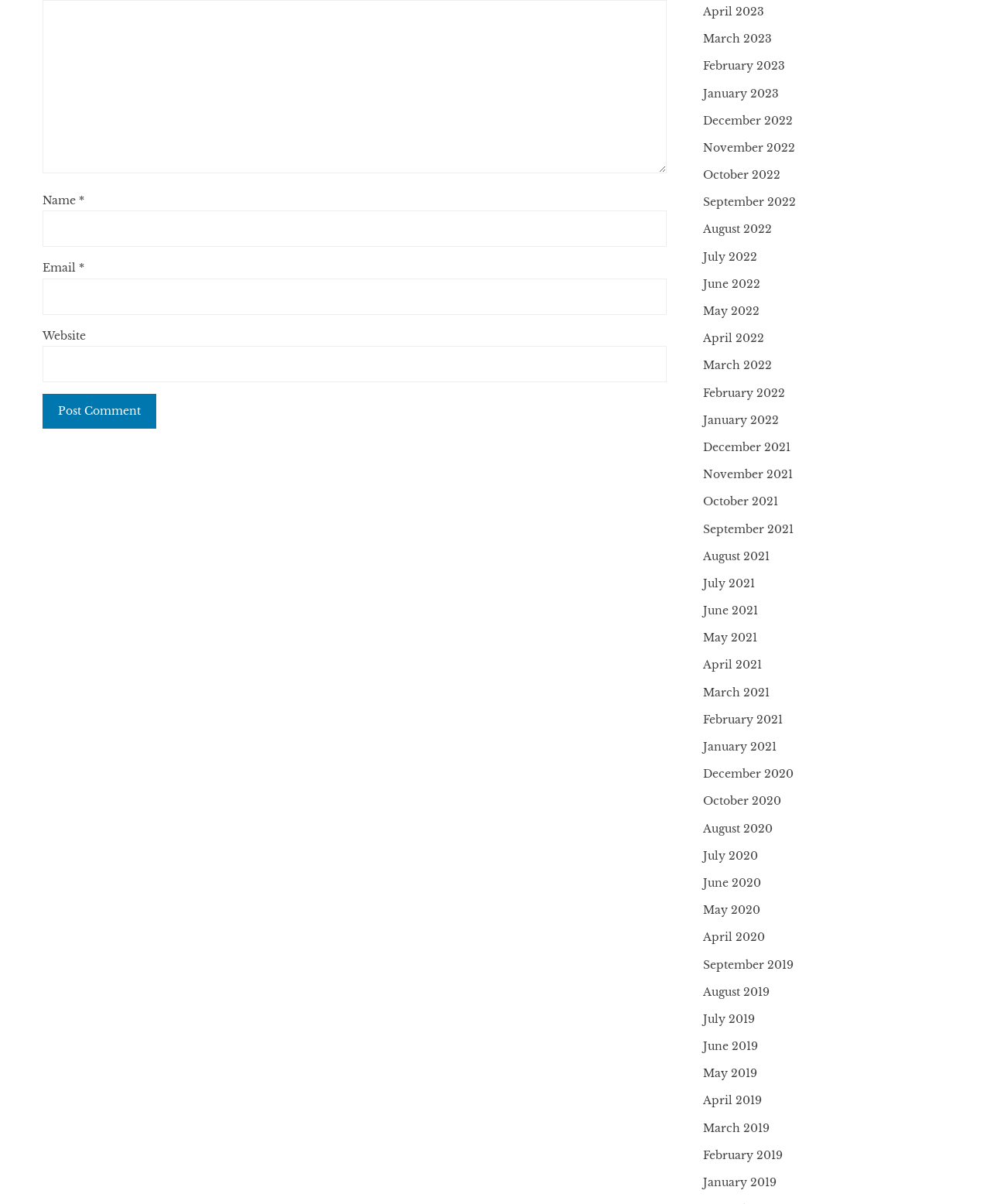Locate the bounding box coordinates of the area to click to fulfill this instruction: "View posts from April 2023". The bounding box should be presented as four float numbers between 0 and 1, in the order [left, top, right, bottom].

[0.71, 0.004, 0.772, 0.015]